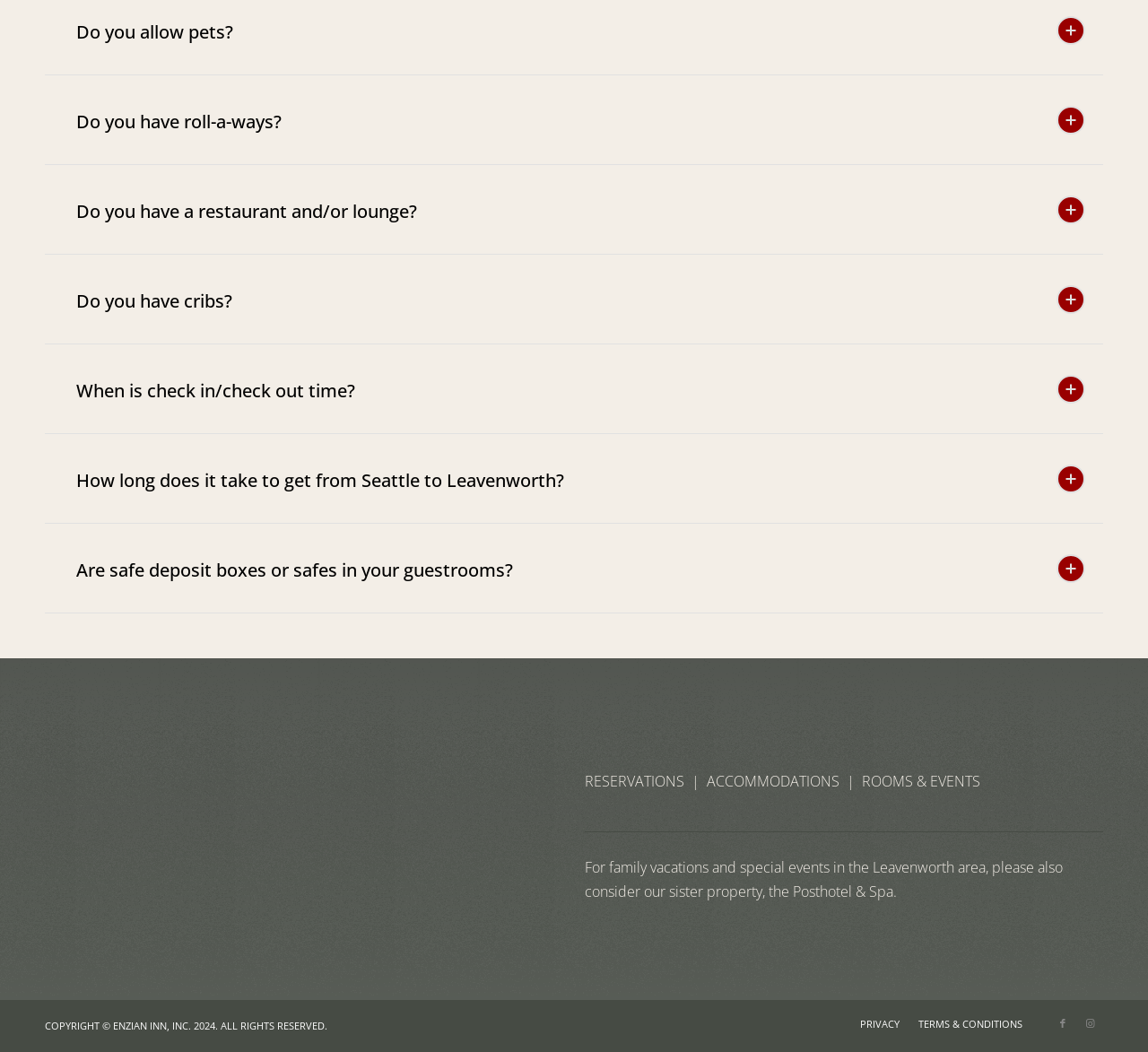Please provide the bounding box coordinates for the element that needs to be clicked to perform the following instruction: "Call the reservations phone number". The coordinates should be given as four float numbers between 0 and 1, i.e., [left, top, right, bottom].

[0.132, 0.806, 0.21, 0.824]